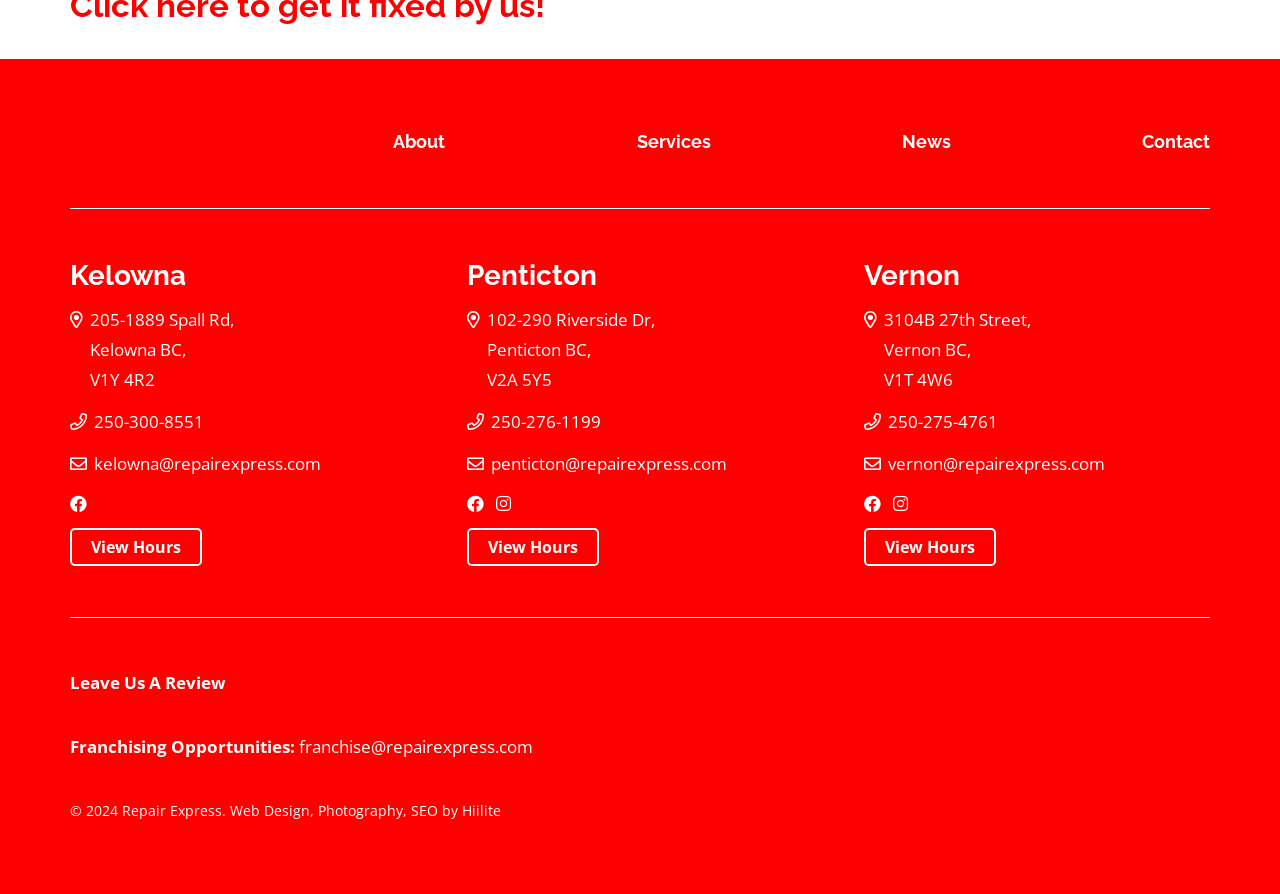Use the details in the image to answer the question thoroughly: 
What is the email address of the Kelowna location?

The email address of the Kelowna location can be found in the article section of the webpage, under the Kelowna heading, where it is listed as 'kelowna@repairexpress.com'.